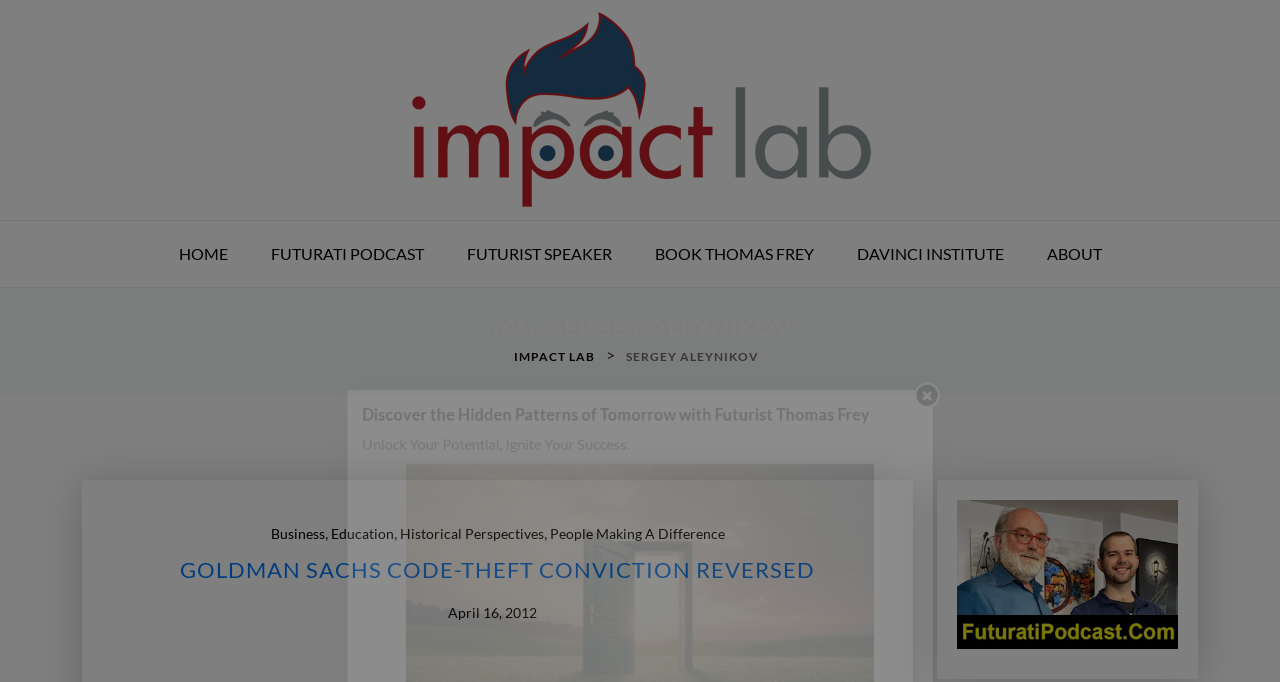Provide a thorough and detailed response to the question by examining the image: 
What is the topic of the article 'GOLDMAN SACHS CODE-THEFT CONVICTION REVERSED'?

I found the answer by looking at the category links above the article title, which includes 'Business' as one of the topics. This suggests that the article is related to business news or events.